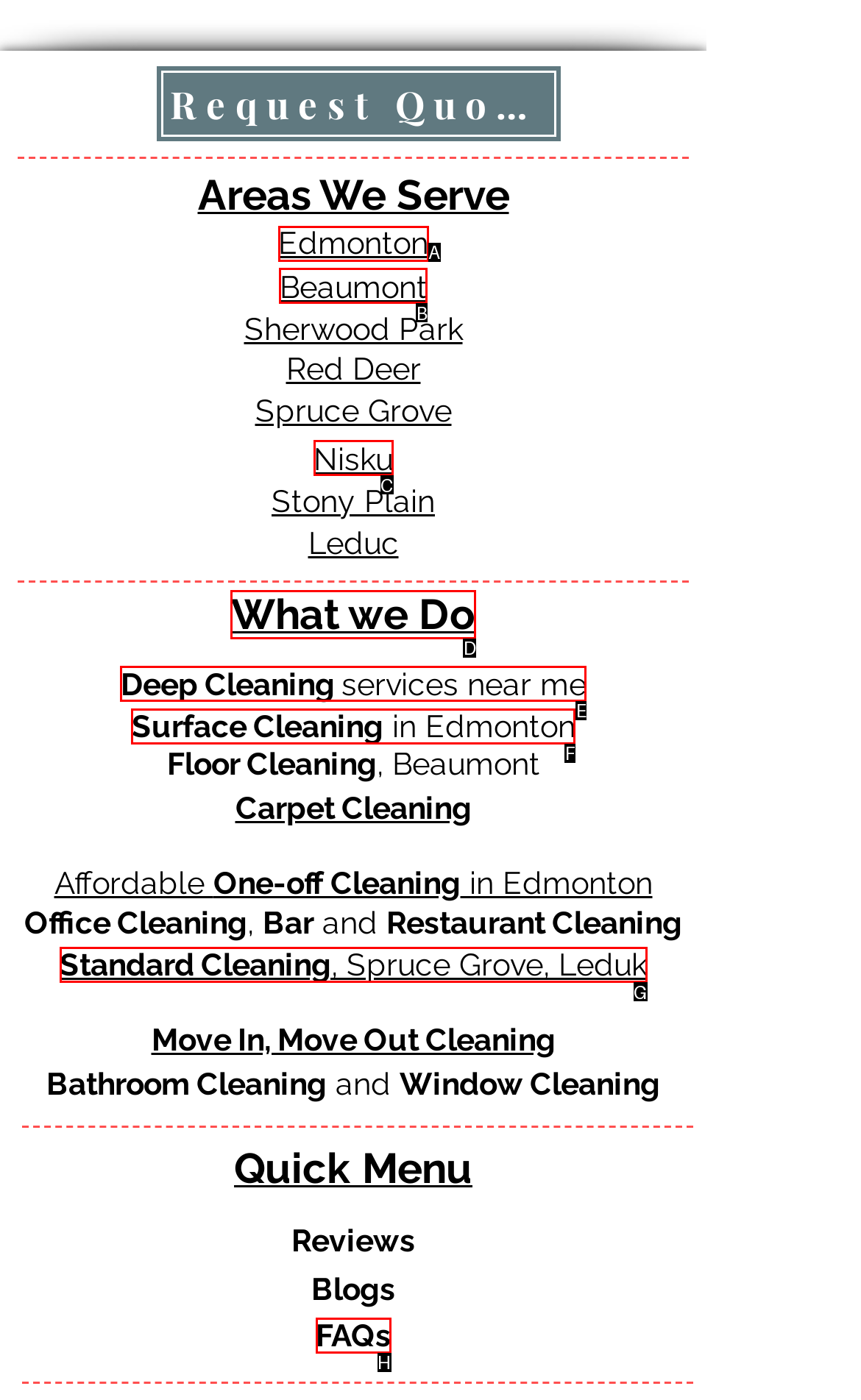Determine which HTML element fits the description: Surface Cleaning in Edmonton. Answer with the letter corresponding to the correct choice.

F